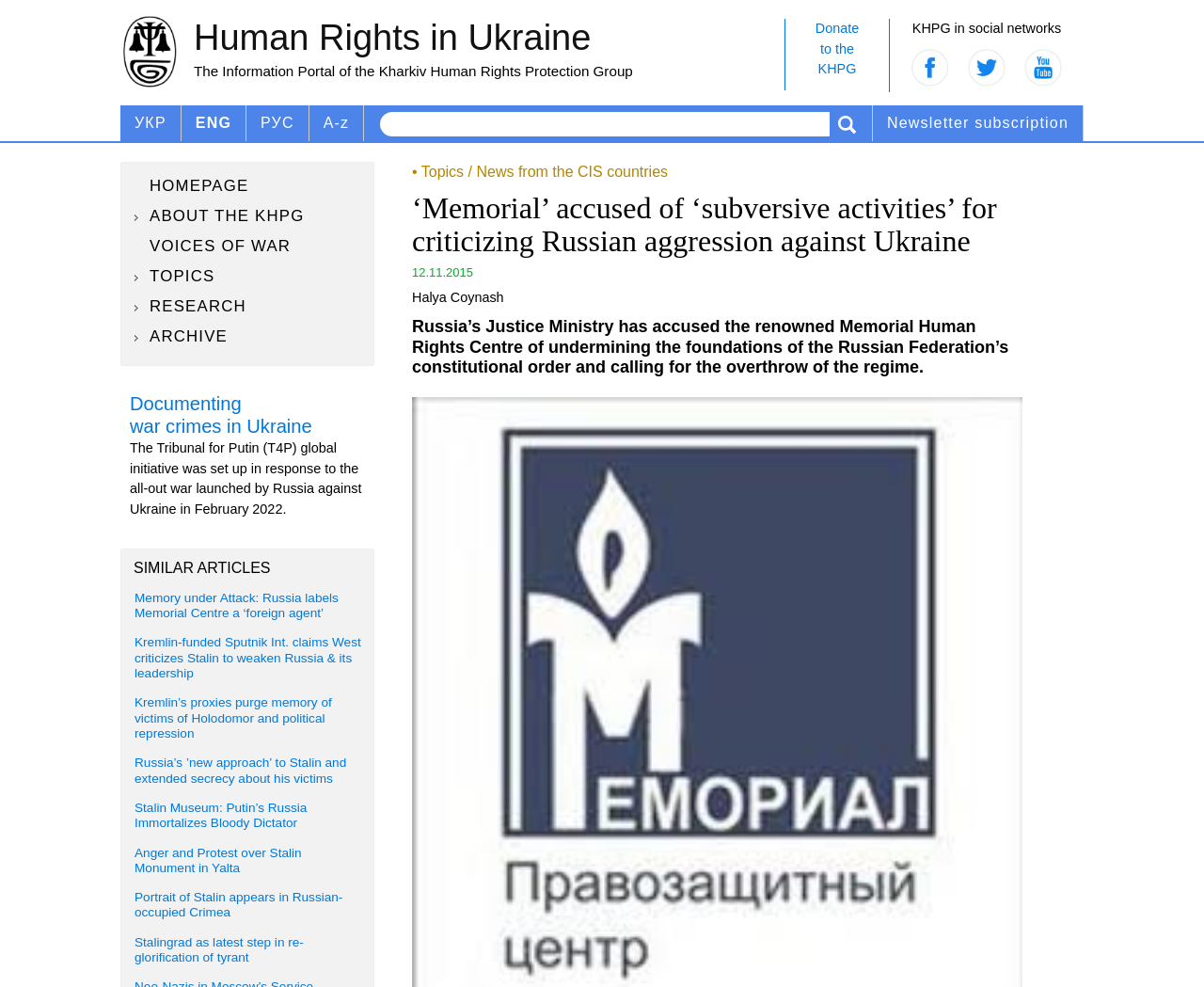What is the topic of the similar articles section?
Your answer should be a single word or phrase derived from the screenshot.

Russia and Ukraine